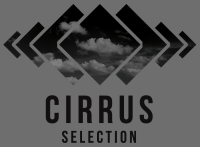Generate an in-depth description of the image you see.

The image features the logo of "Cirrus Selection," prominently displayed in a stylized format that combines geometric shapes and a monochromatic color scheme. The design showcases a series of diamond-like figures surrounding a serene cloud background, evoking a sense of professionalism and clarity. Below the graphic elements, the name "CIRRUS" is rendered in bold, uppercase letters, with "SELECTION" positioned beneath it in a smaller font, enhancing its visual hierarchy. This logo symbolizes the brand's focus on recruitment and job placement services, projecting an image of reliability and expertise in connecting candidates with employment opportunities.